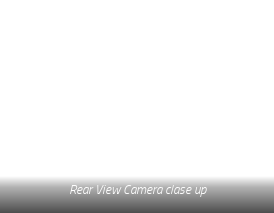Using the information from the screenshot, answer the following question thoroughly:
What is the camera designed to reduce?

The rear view camera is designed to reduce blind spots that standard mirrors may not adequately cover, ensuring safety and awareness on the road, especially in challenging driving scenarios like towing.